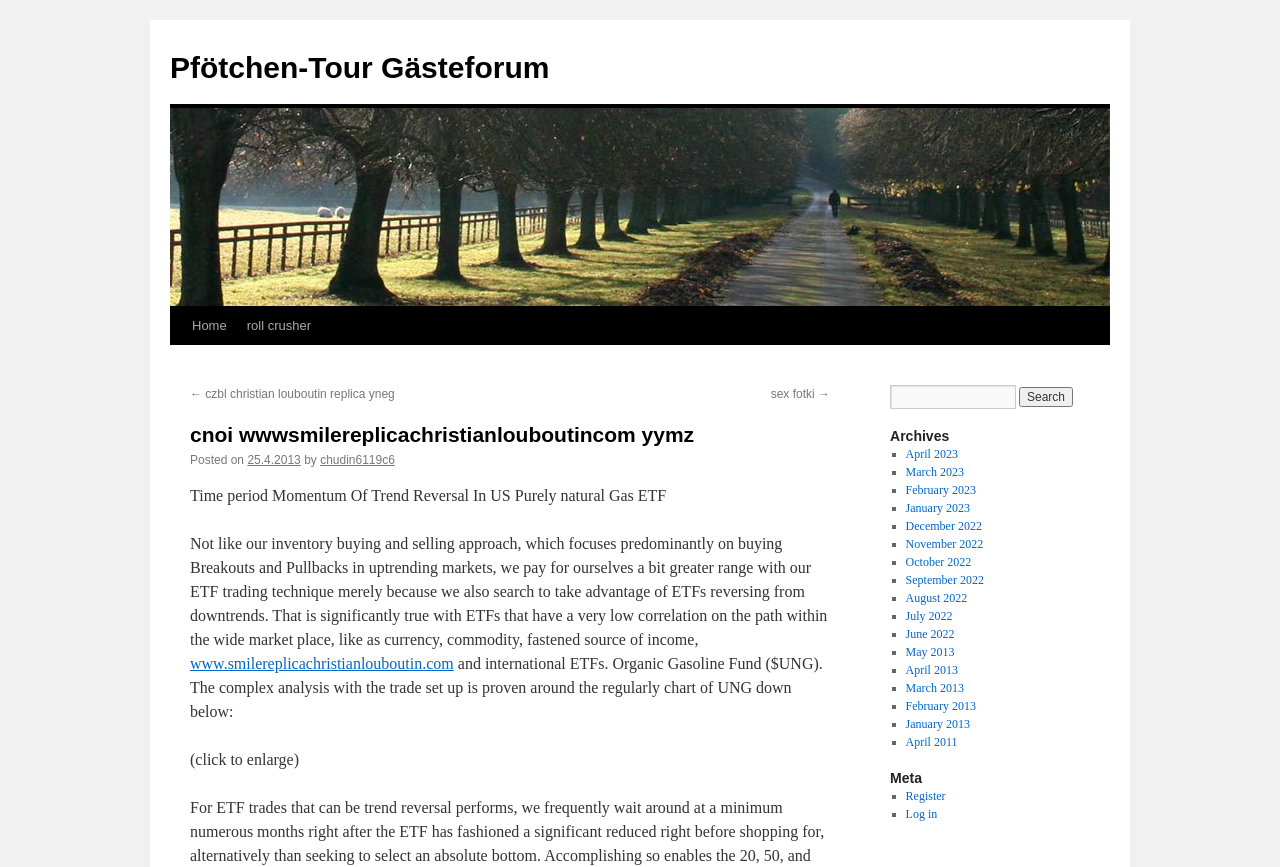Find the bounding box coordinates for the area that must be clicked to perform this action: "Read the post from 'chudin6119c6'".

[0.25, 0.523, 0.309, 0.539]